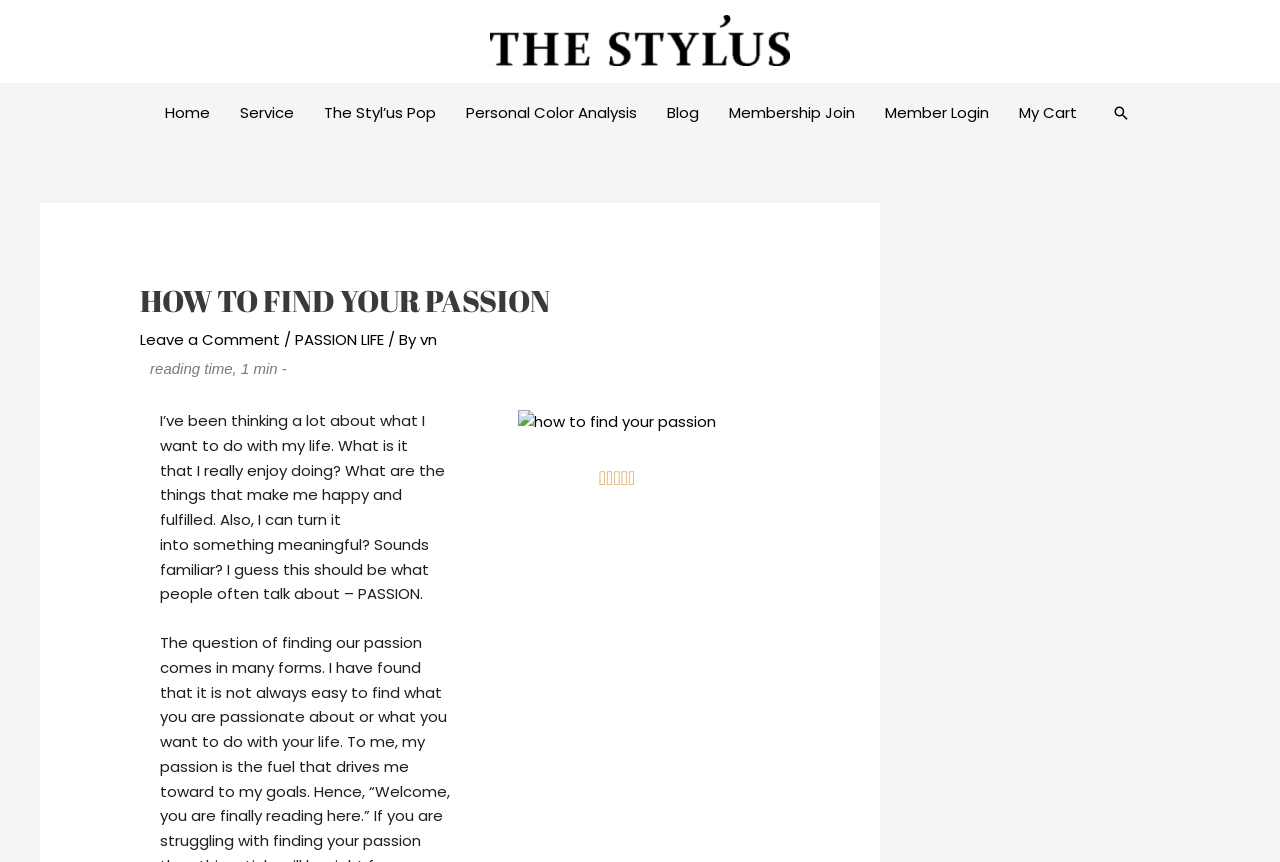Answer the following in one word or a short phrase: 
What is the service provided by THE STYLUS?

Personal color analysis and styling